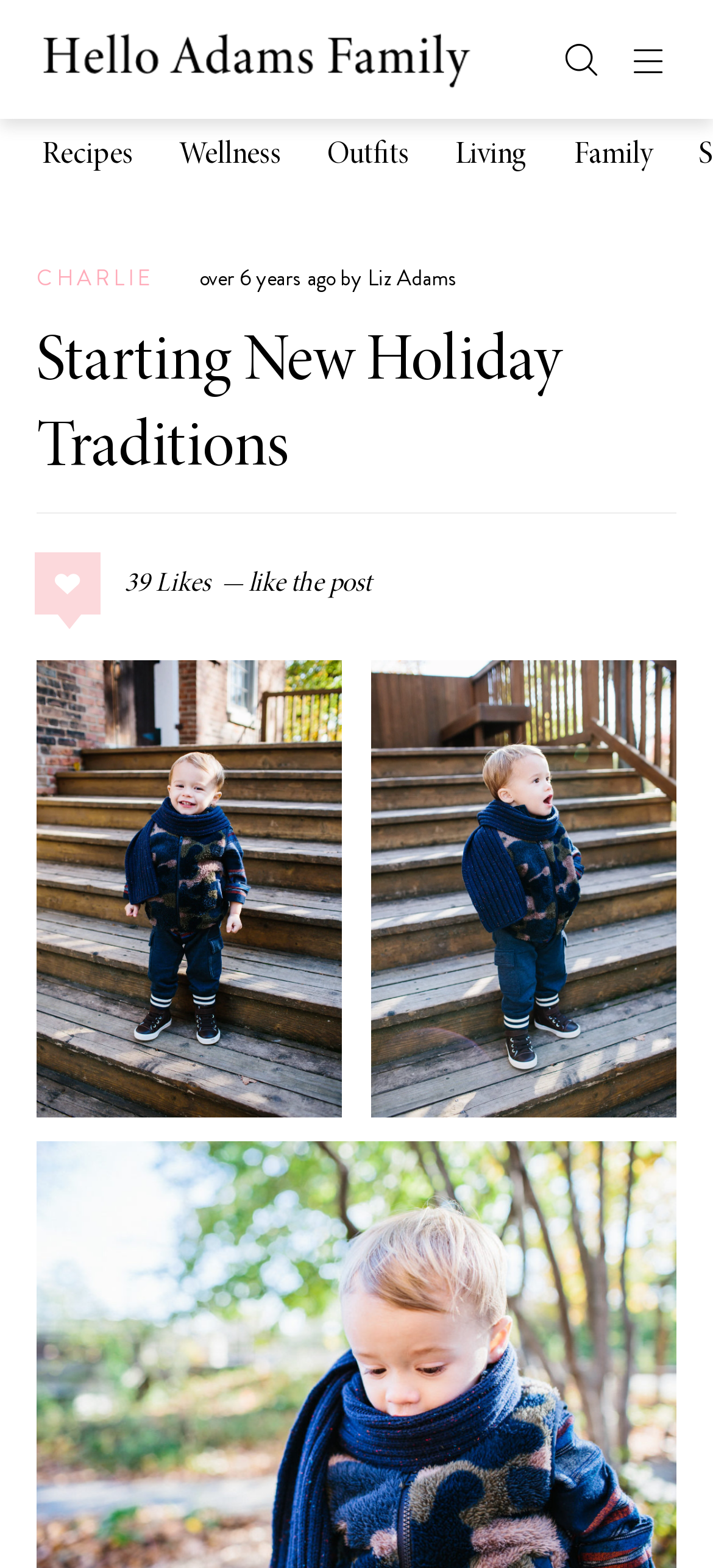Predict the bounding box of the UI element that fits this description: "title="Hello Adams Family"".

[0.038, 0.006, 0.679, 0.101]